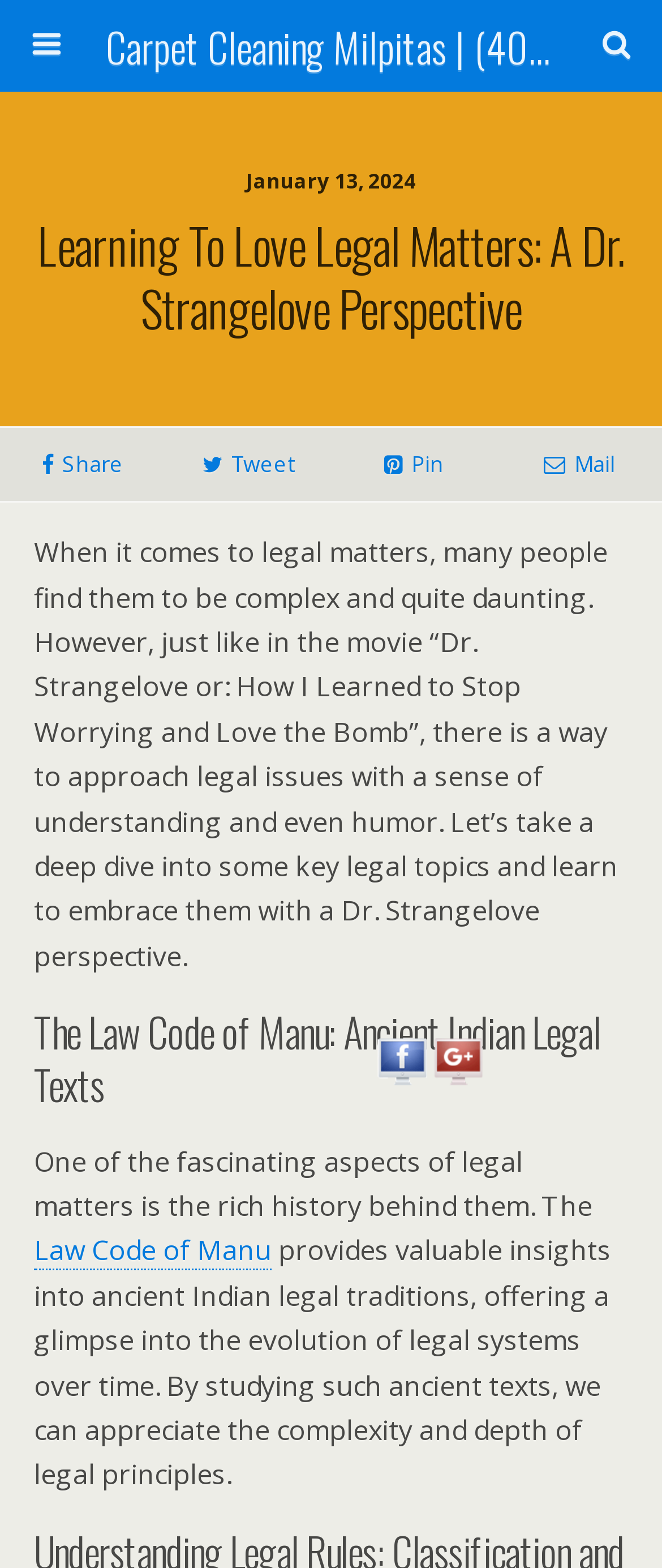Determine the bounding box coordinates of the area to click in order to meet this instruction: "Visit Us On Facebook".

[0.564, 0.68, 0.649, 0.699]